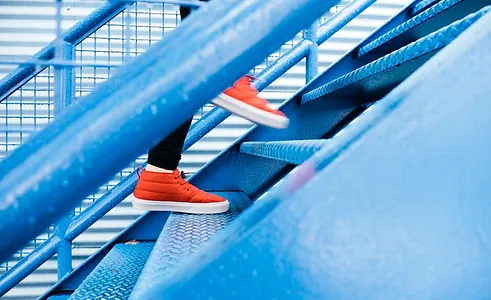Describe the image with as much detail as possible.

The image captures a pair of red sneakers climbing a set of vibrant blue stairs, highlighting a sense of movement and progression. The blue color of the stairs contrasts strikingly with the bright red footwear, drawing attention to the act of ascent. This dynamic composition symbolizes the journey of career advancement, aligning perfectly with themes of personal growth and the pursuit of new opportunities. It illustrates the idea of taking actionable steps towards goals, similar to the coaching concepts that emphasize job search strategies and accountability in professional development.